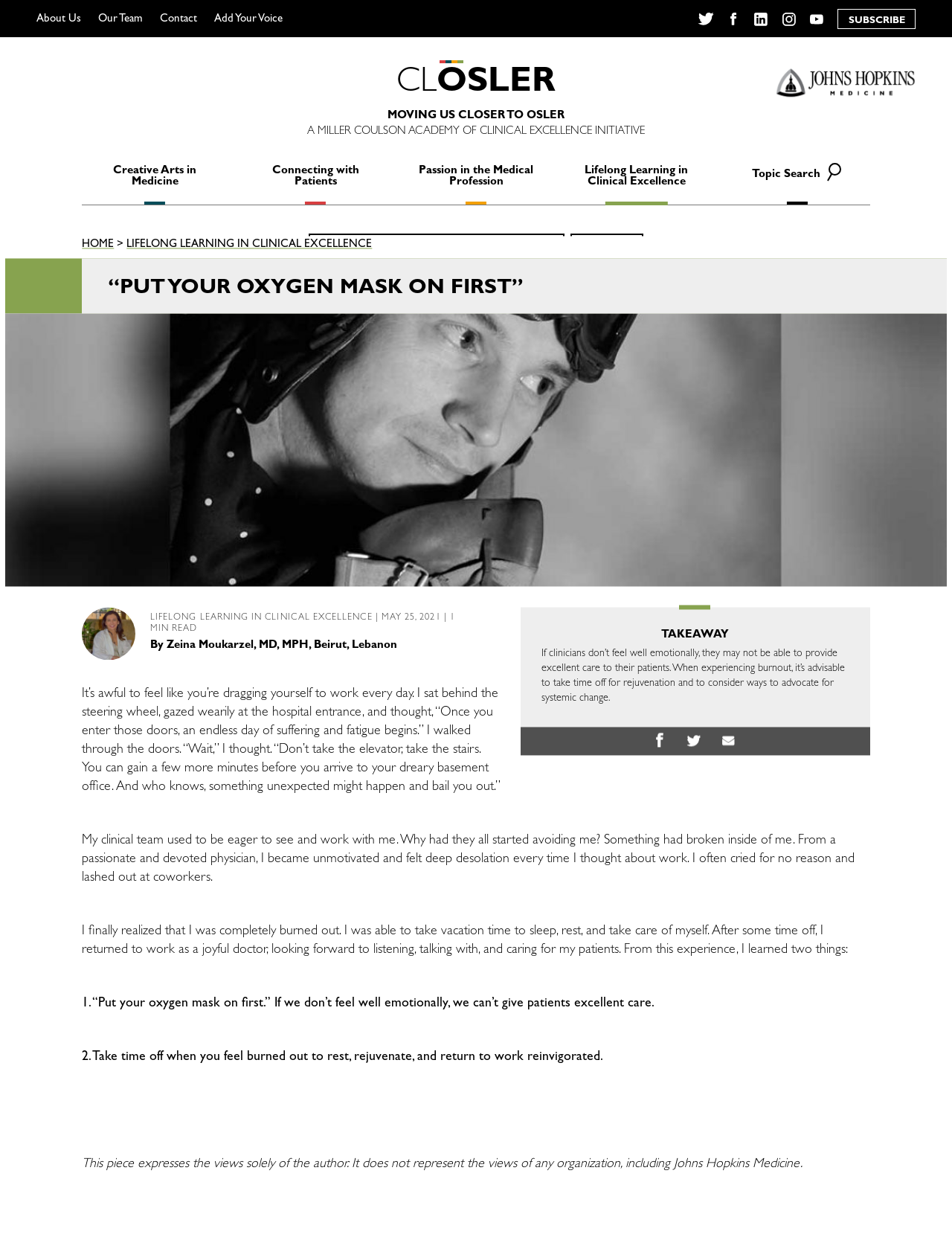Using the description: "About Us", determine the UI element's bounding box coordinates. Ensure the coordinates are in the format of four float numbers between 0 and 1, i.e., [left, top, right, bottom].

[0.039, 0.011, 0.085, 0.02]